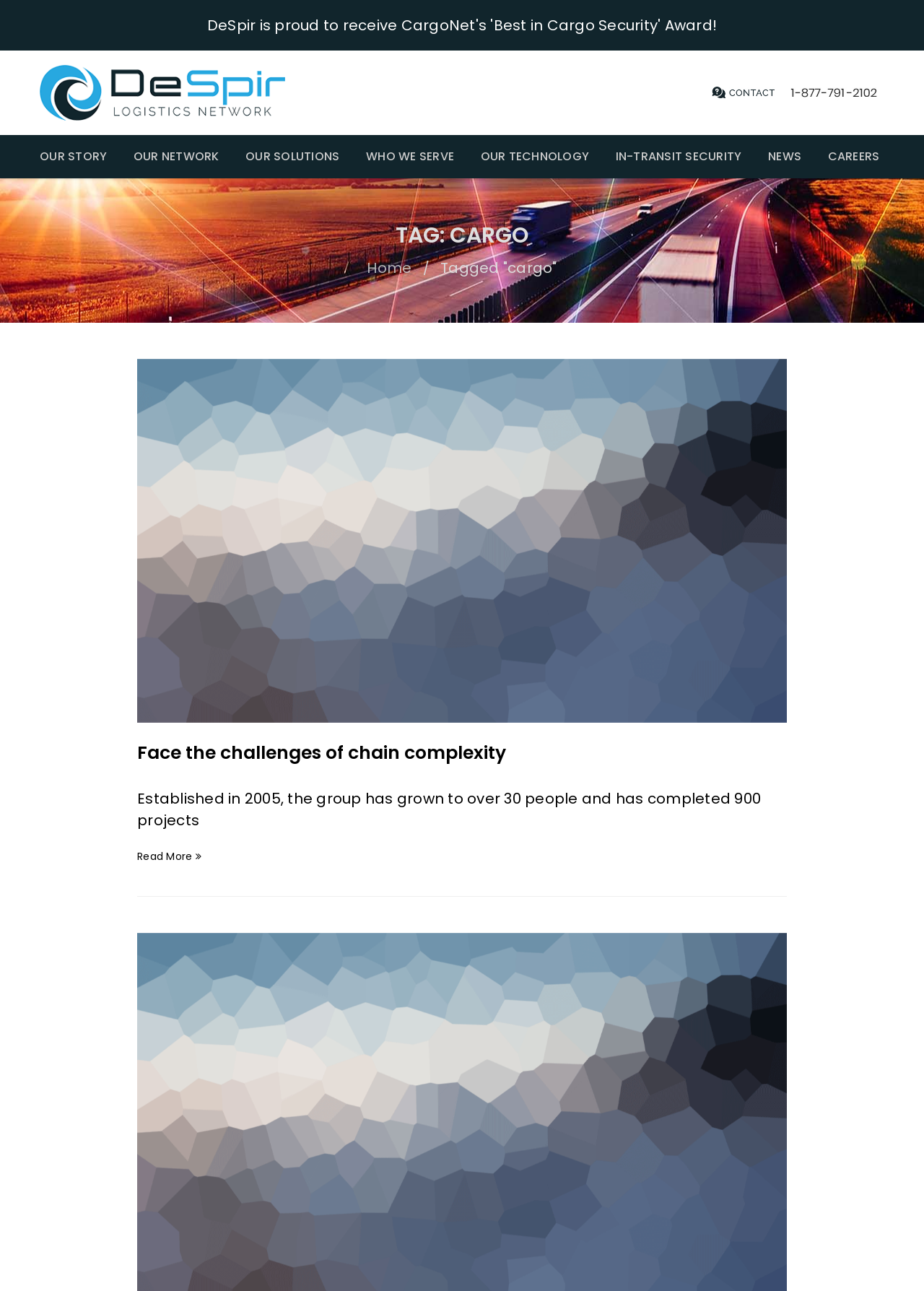Generate a comprehensive caption for the webpage you are viewing.

The webpage is about DeSpir Logistics, specifically its cargo archives. At the top, there is a link announcing that DeSpir is proud to receive CargoNet's 'Best in Cargo Security' Award. Below this, there is a layout table with a link to DeSpir Logistics, accompanied by an image of the company's logo. To the right of this, there is another link.

Underneath, there is a navigation menu with links to various sections of the website, including 'OUR STORY', 'OUR NETWORK', 'OUR SOLUTIONS', 'WHO WE SERVE', 'OUR TECHNOLOGY', 'IN-TRANSIT SECURITY', 'NEWS', and 'CAREERS'.

Further down, there is a heading that reads 'TAG: CARGO', followed by a link to the 'Home' page and a static text indicating that the page is tagged with "cargo". 

The main content of the page is an article that takes up most of the screen. It starts with a link and an image placeholder. Above the image, there is a heading that reads 'Face the challenges of chain complexity', which is also a link. Below the image, there is a paragraph of text describing DeSpir Logistics, stating that it was established in 2005 and has completed 900 projects. Finally, there is a 'Read More' link at the bottom of the article.